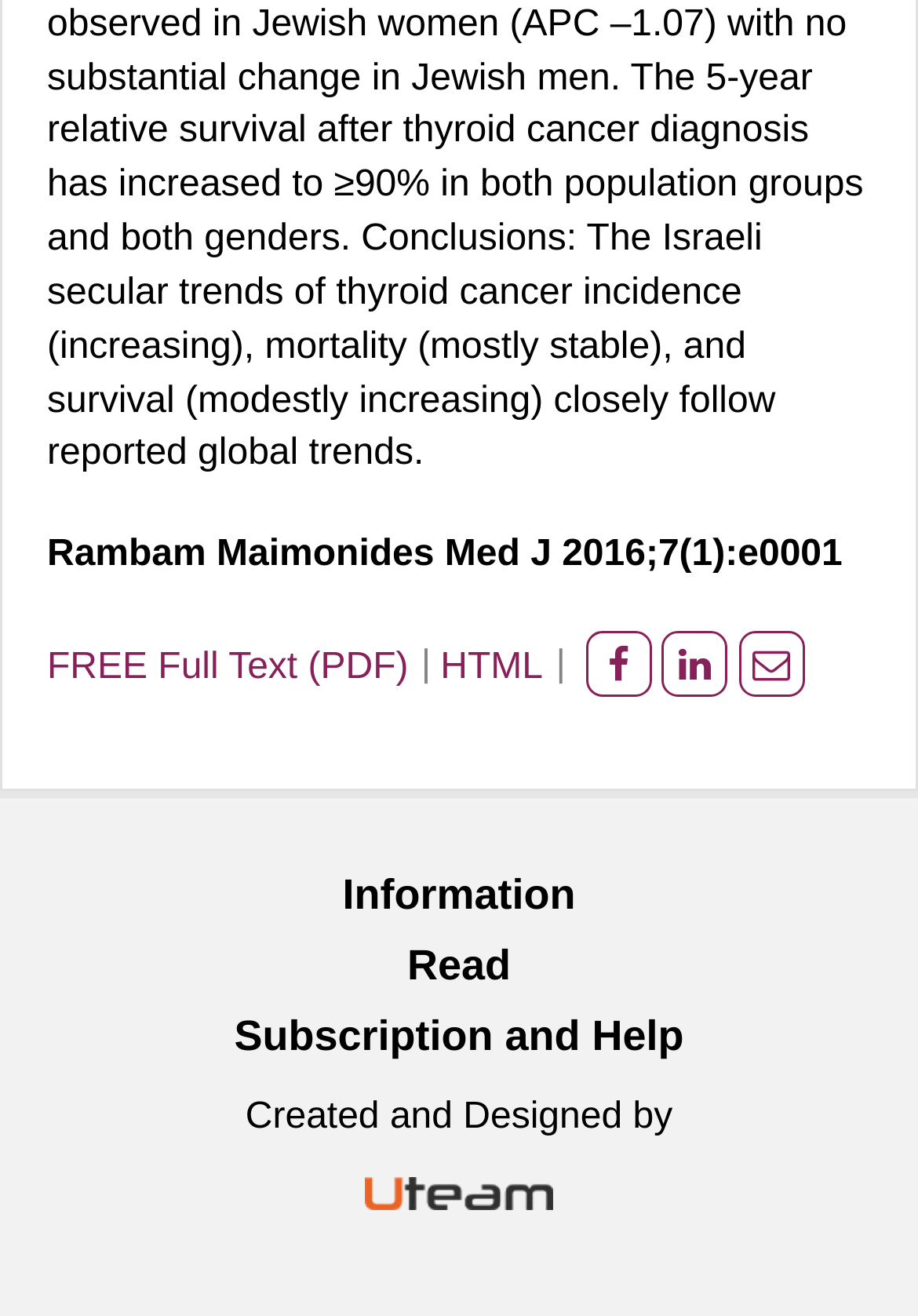How many sharing options are available?
Based on the screenshot, answer the question with a single word or phrase.

3